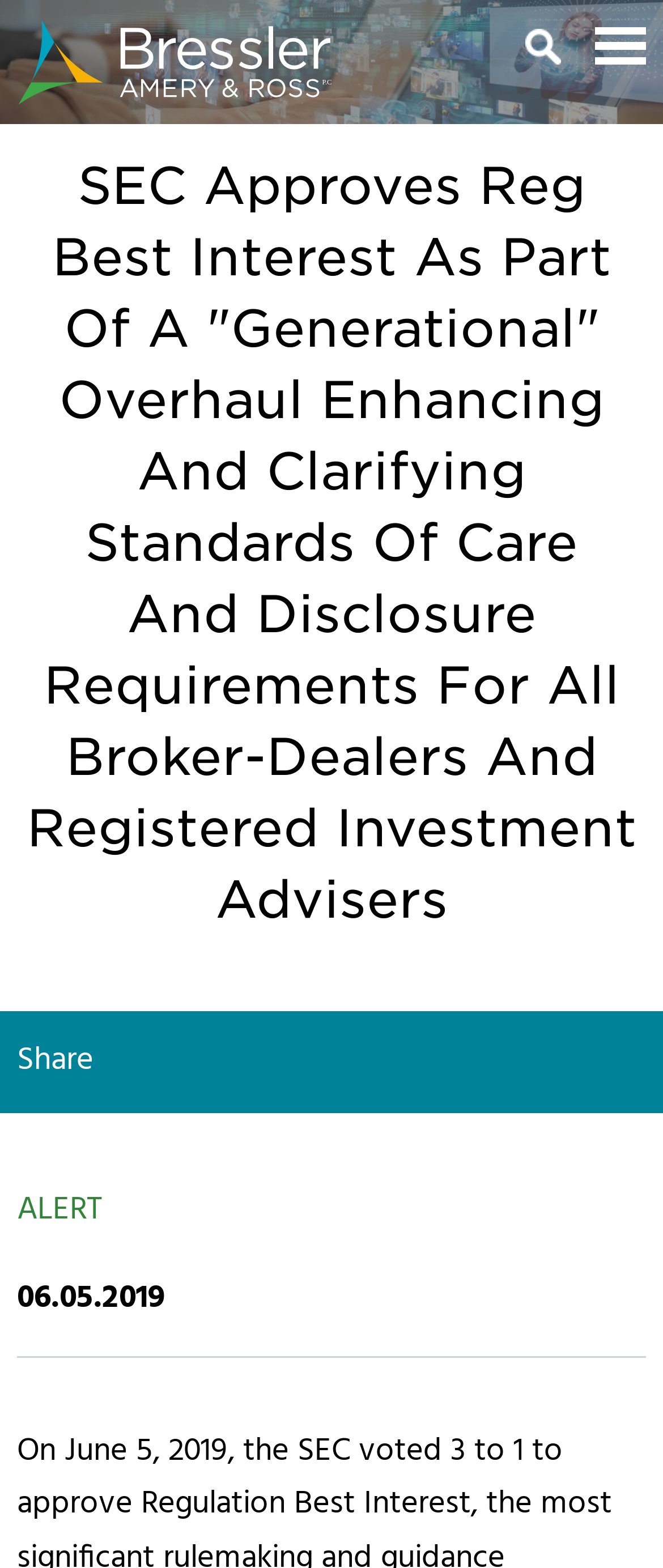Answer the following query with a single word or phrase:
What is the location of the law firm's office in Texas?

Addison and Houston